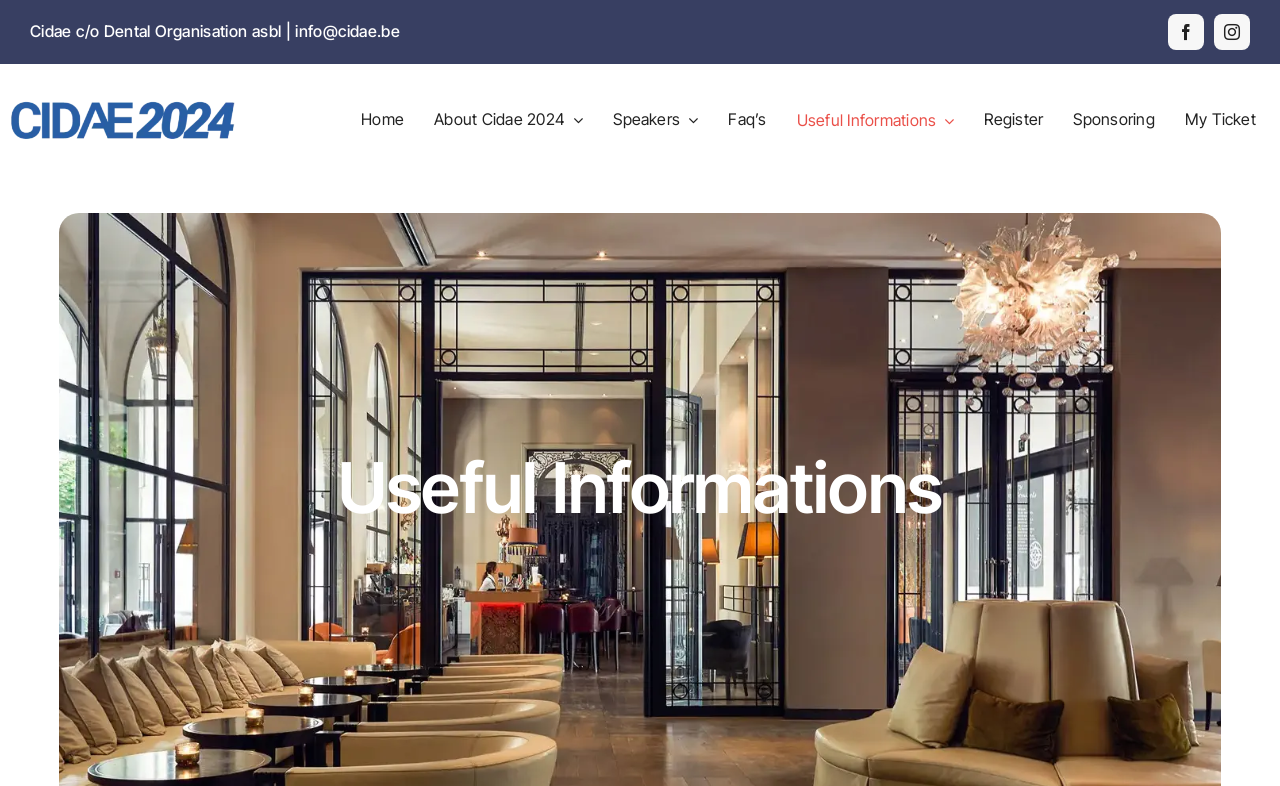Find the bounding box coordinates of the area to click in order to follow the instruction: "get more information about the hotel".

[0.023, 0.027, 0.227, 0.052]